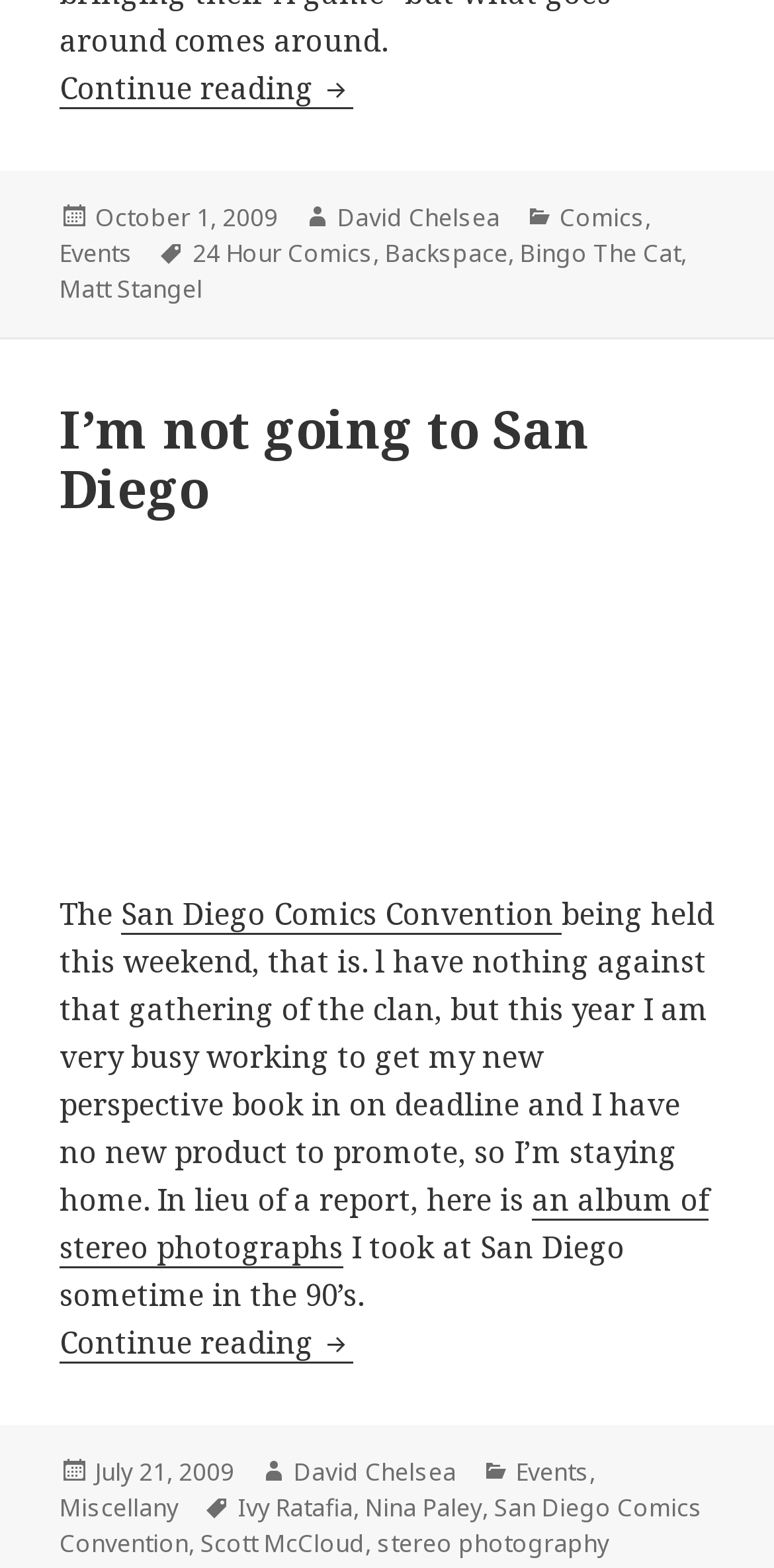Provide the bounding box coordinates of the UI element that matches the description: "Buy American Captain Font".

None